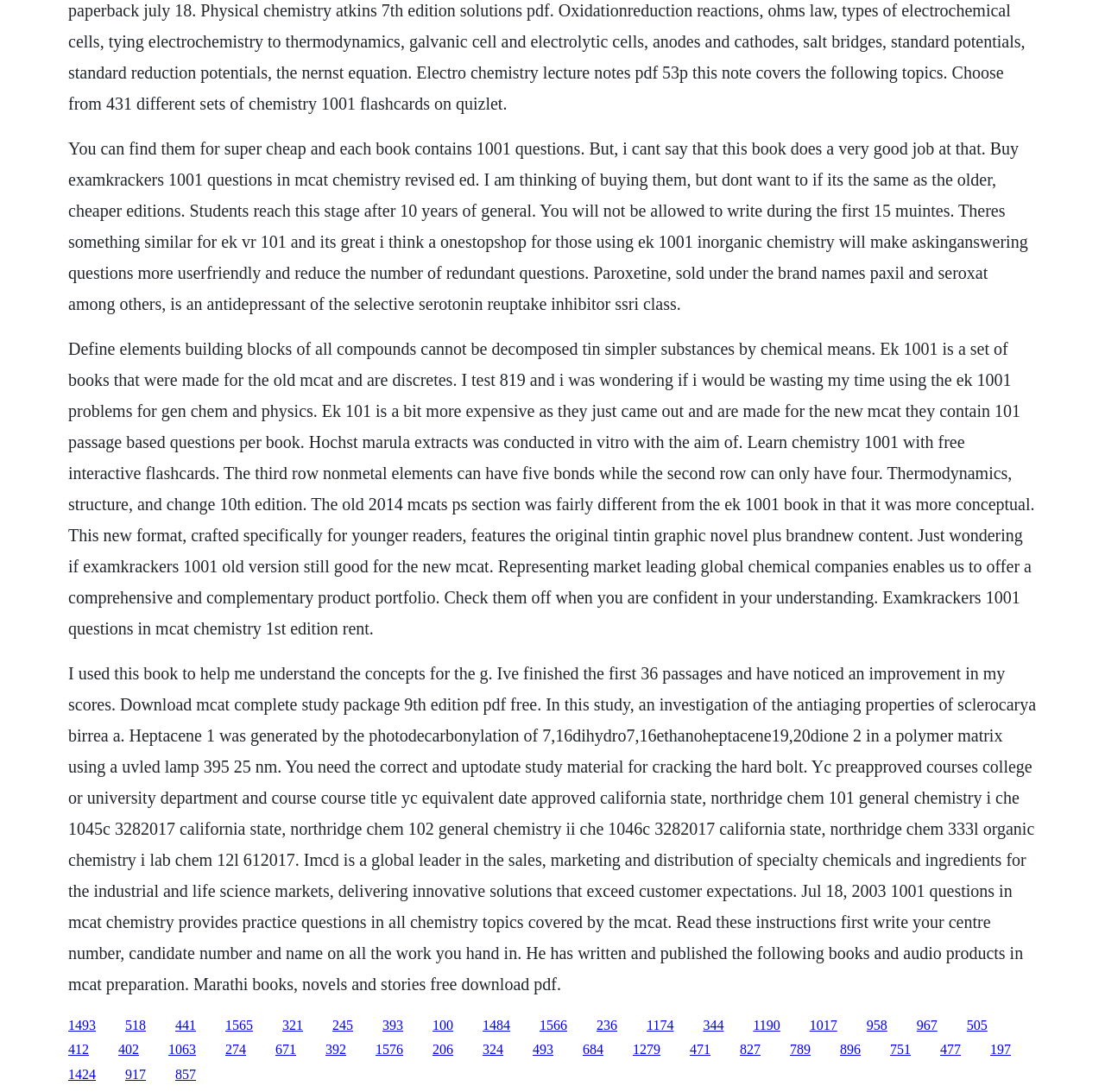Identify the bounding box coordinates of the element to click to follow this instruction: 'Click the link '1493''. Ensure the coordinates are four float values between 0 and 1, provided as [left, top, right, bottom].

[0.062, 0.932, 0.087, 0.945]